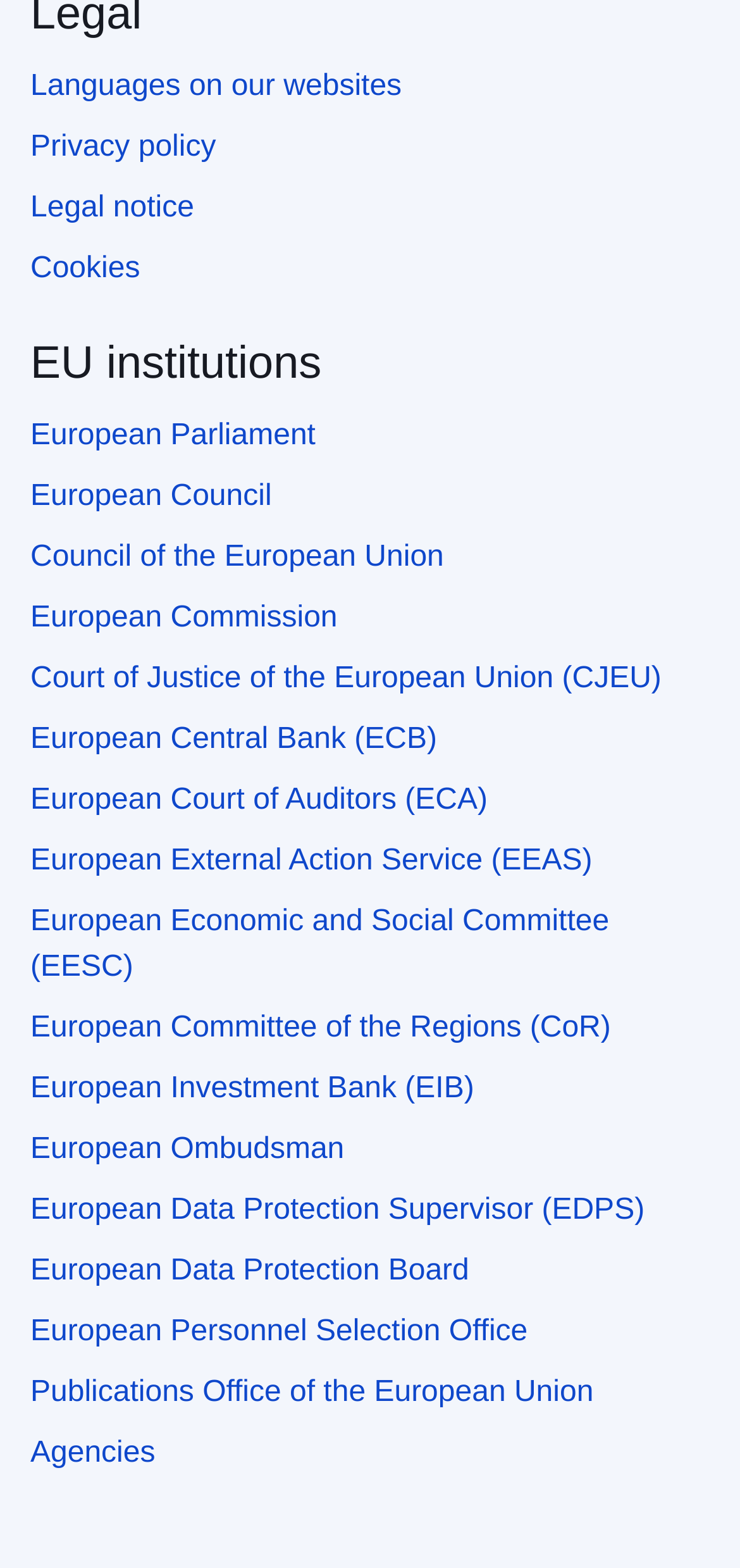Please find the bounding box coordinates in the format (top-left x, top-left y, bottom-right x, bottom-right y) for the given element description. Ensure the coordinates are floating point numbers between 0 and 1. Description: Legal notice

[0.041, 0.122, 0.262, 0.143]